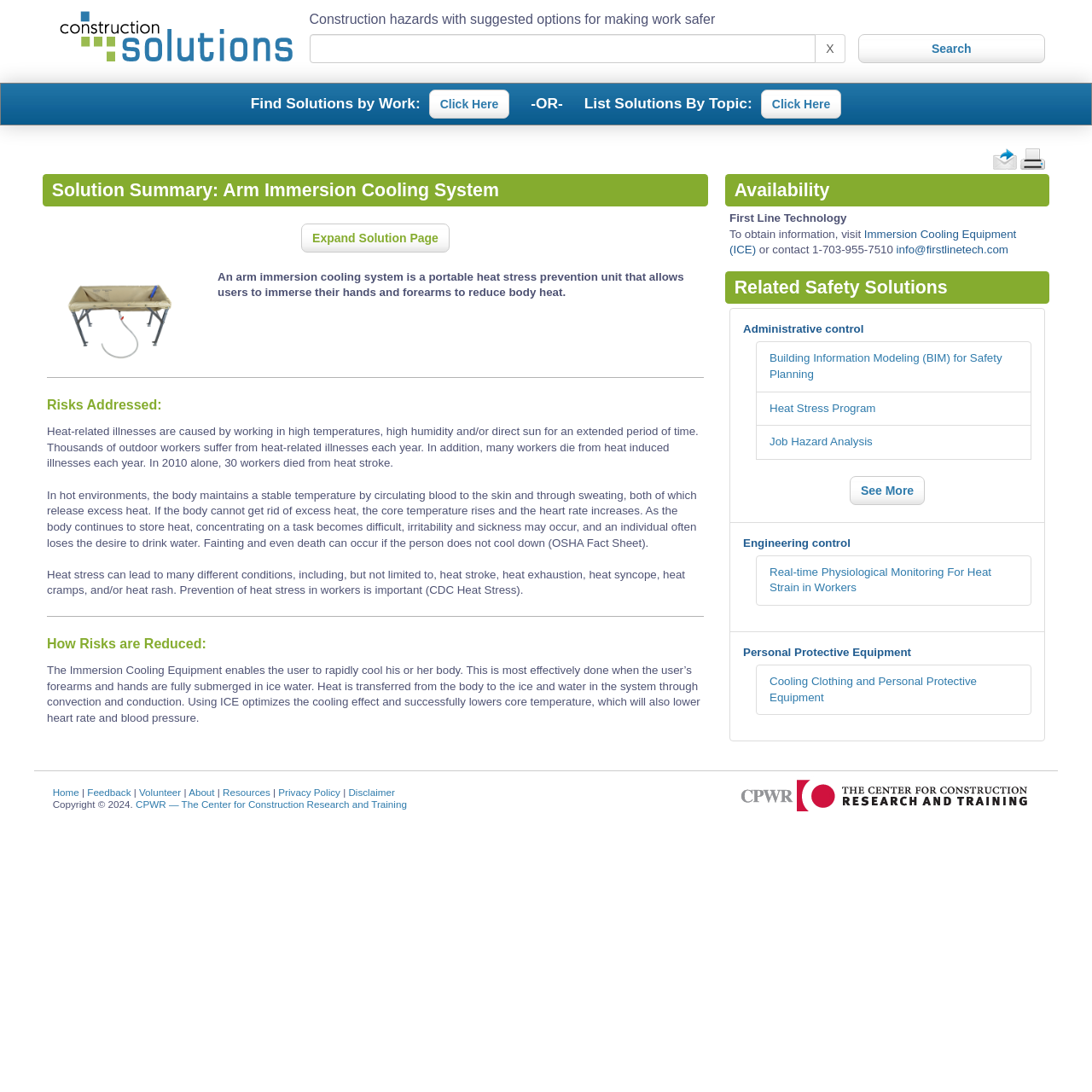Identify and extract the heading text of the webpage.

Solution Summary: Arm Immersion Cooling System